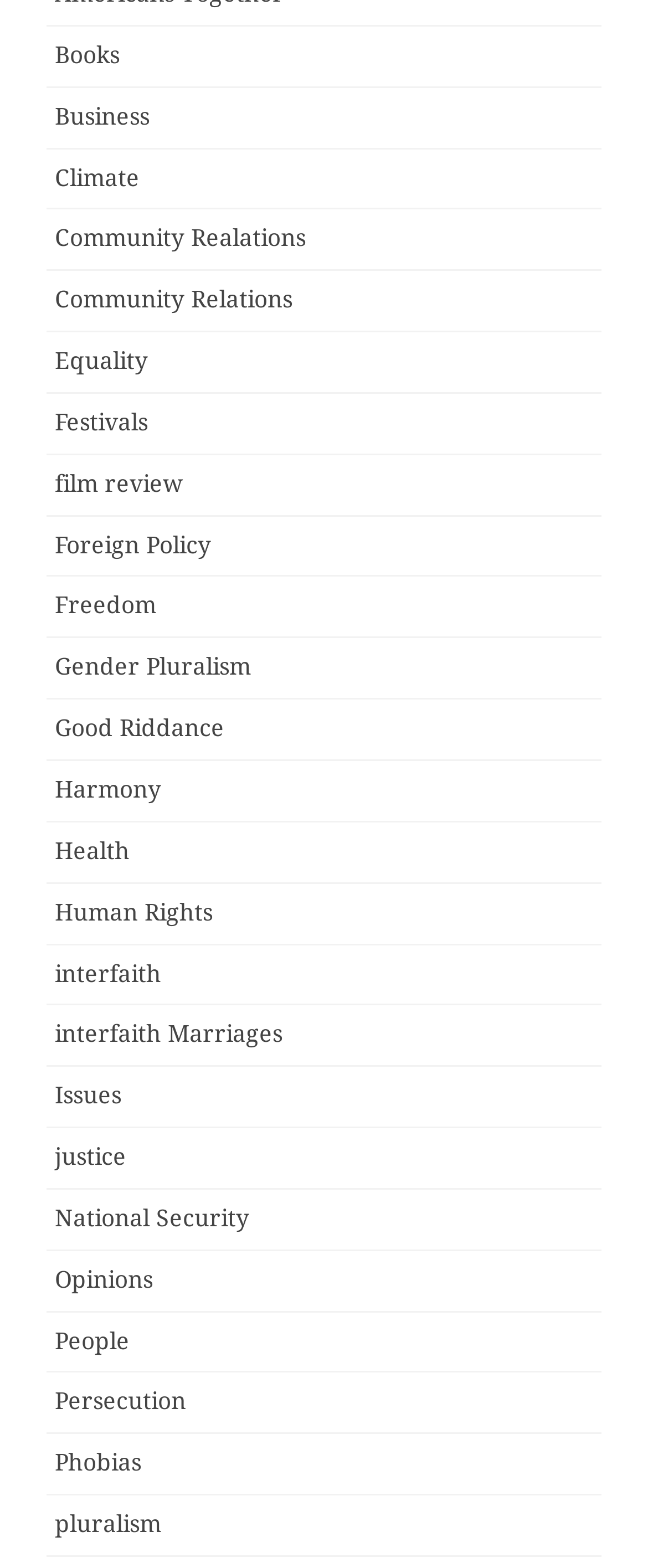Please answer the following question using a single word or phrase: 
What is the first category listed?

Books